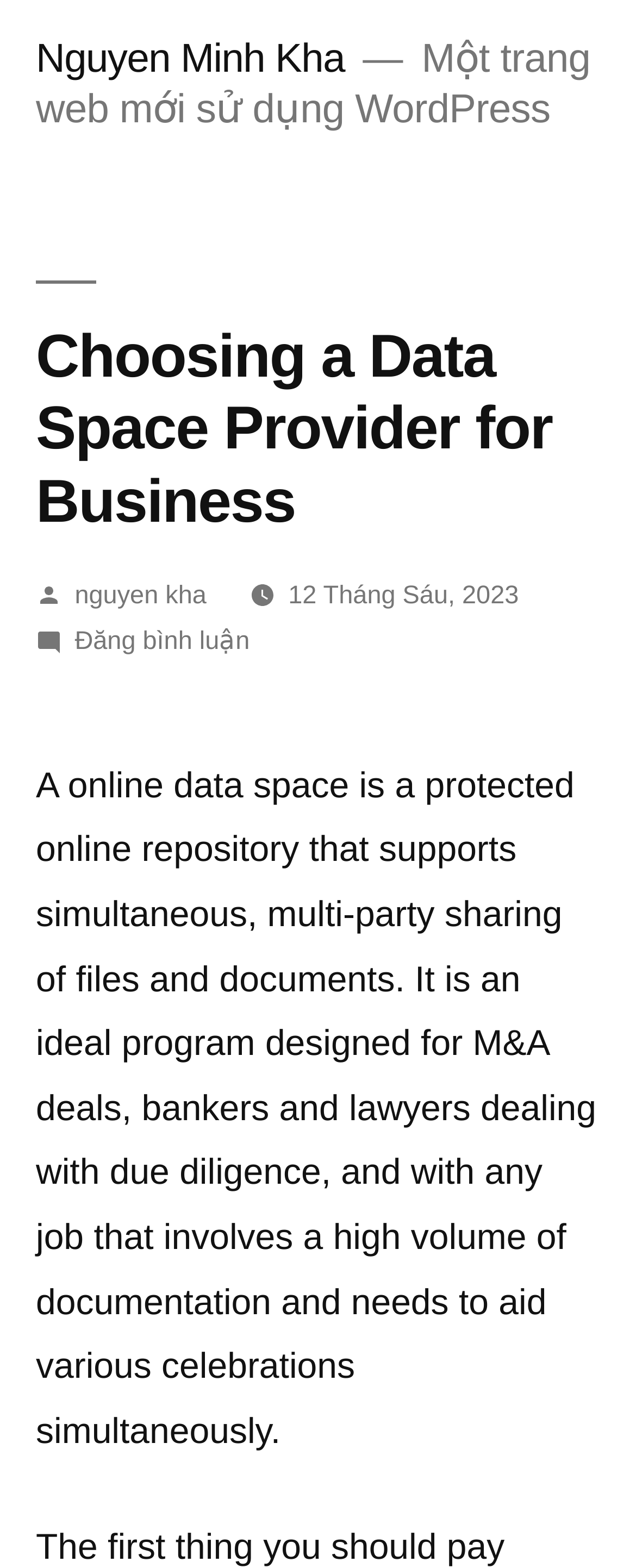Use a single word or phrase to answer the question:
What is the date of the article?

12 Tháng Sáu, 2023